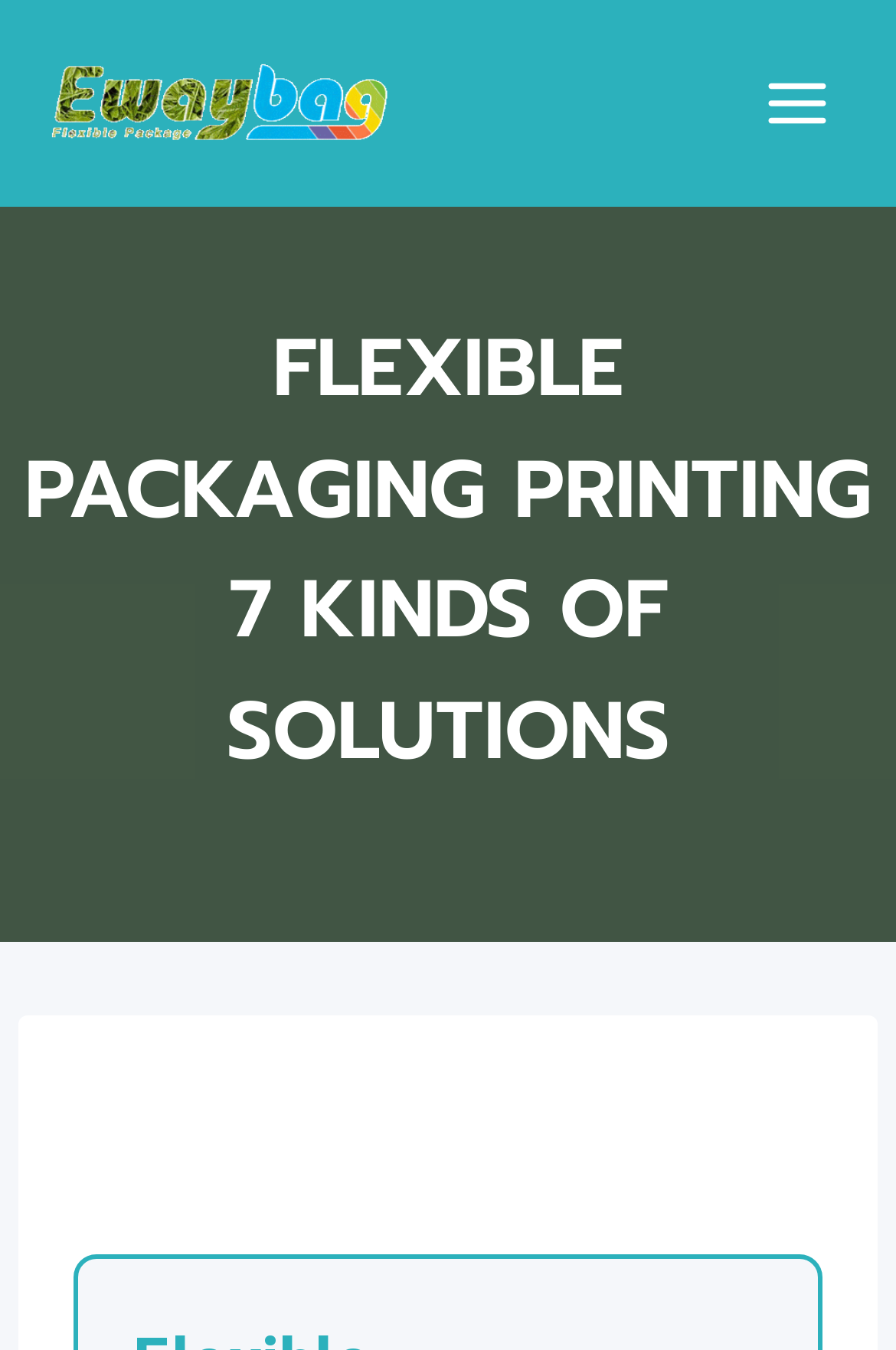Please give a succinct answer using a single word or phrase:
What is the label of the first input field?

Name